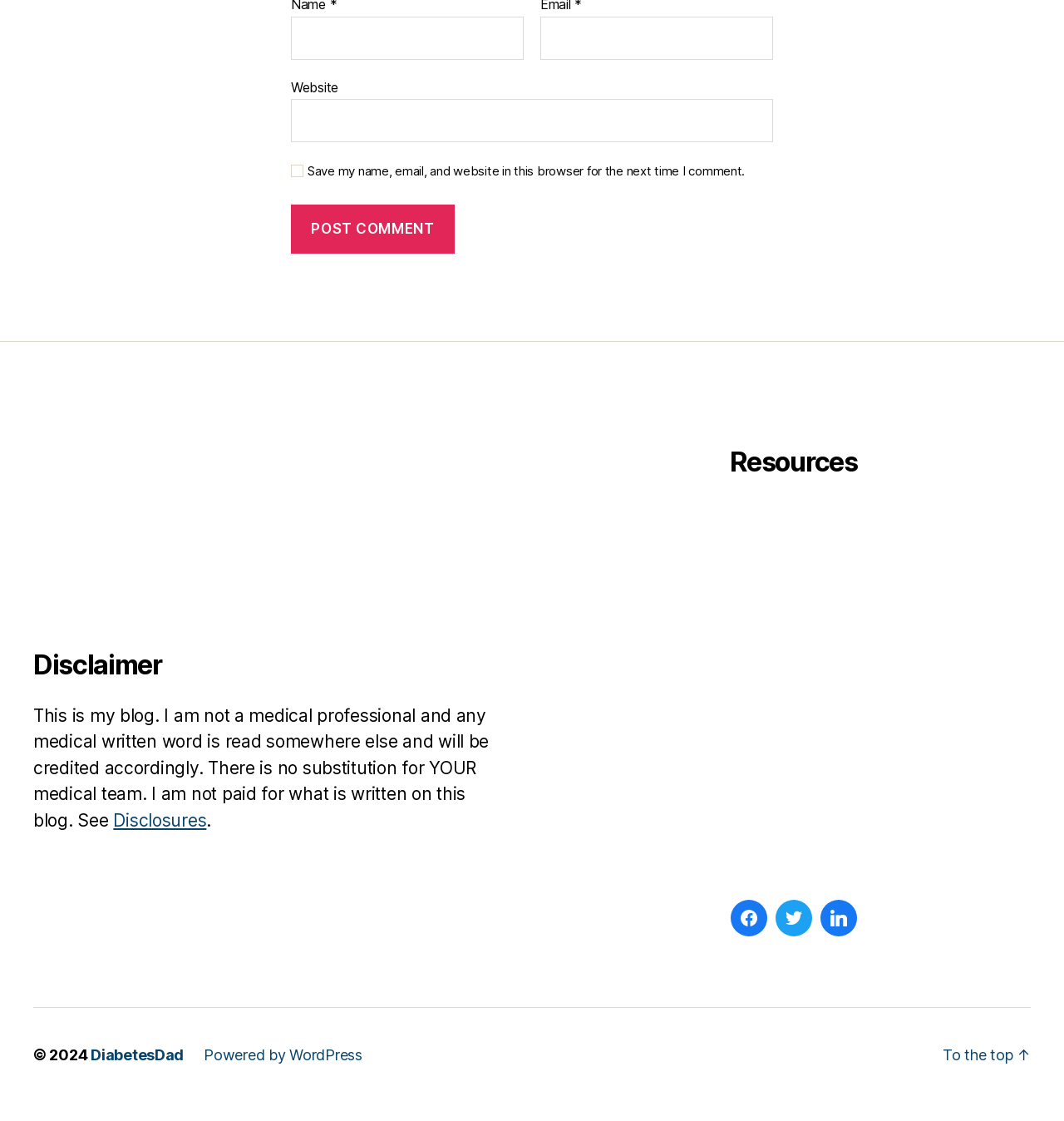What is the disclaimer about?
Give a detailed response to the question by analyzing the screenshot.

The disclaimer section is located at the bottom of the webpage and states that the author is not a medical professional and any medical information written on the blog is credited accordingly. It also mentions that there is no substitution for the reader's medical team.